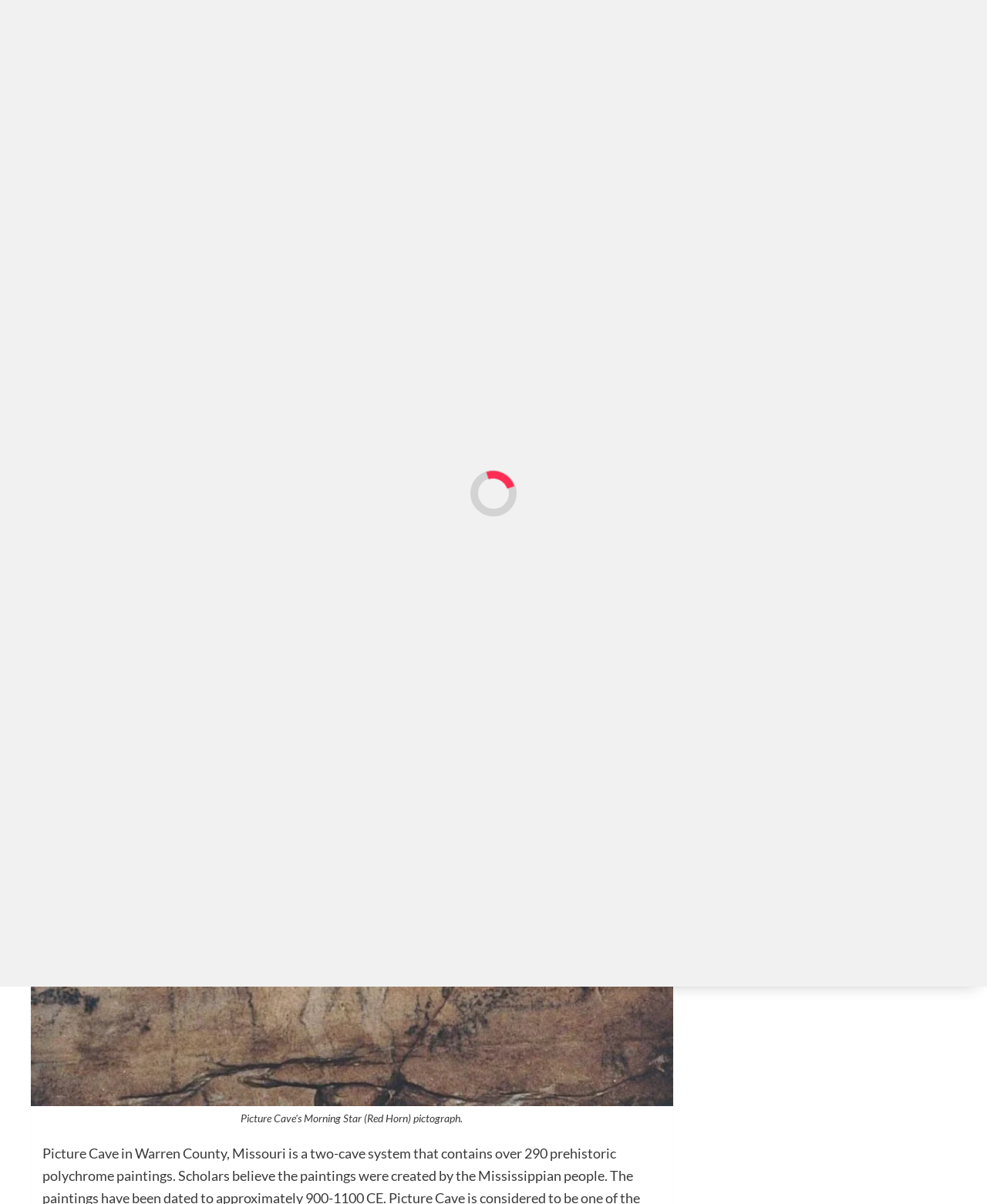What is the topic of the recent post 'The Italian Hall Disaster: a fateful Christmas Party'?
Based on the visual details in the image, please answer the question thoroughly.

I found the answer by looking at the category of the recent post 'The Italian Hall Disaster: a fateful Christmas Party', which is listed under the 'Recent Posts' section. The category is 'Disasters'.